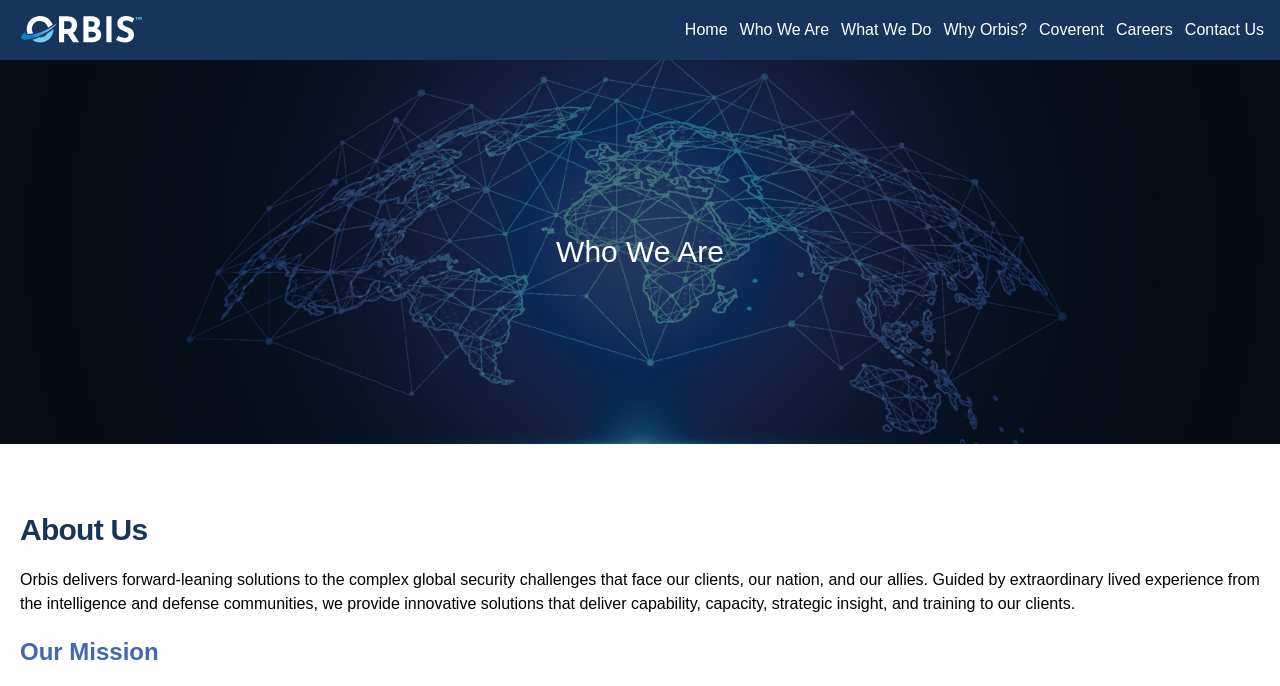Please determine the bounding box coordinates for the UI element described as: "Why Orbis?".

[0.737, 0.031, 0.802, 0.056]